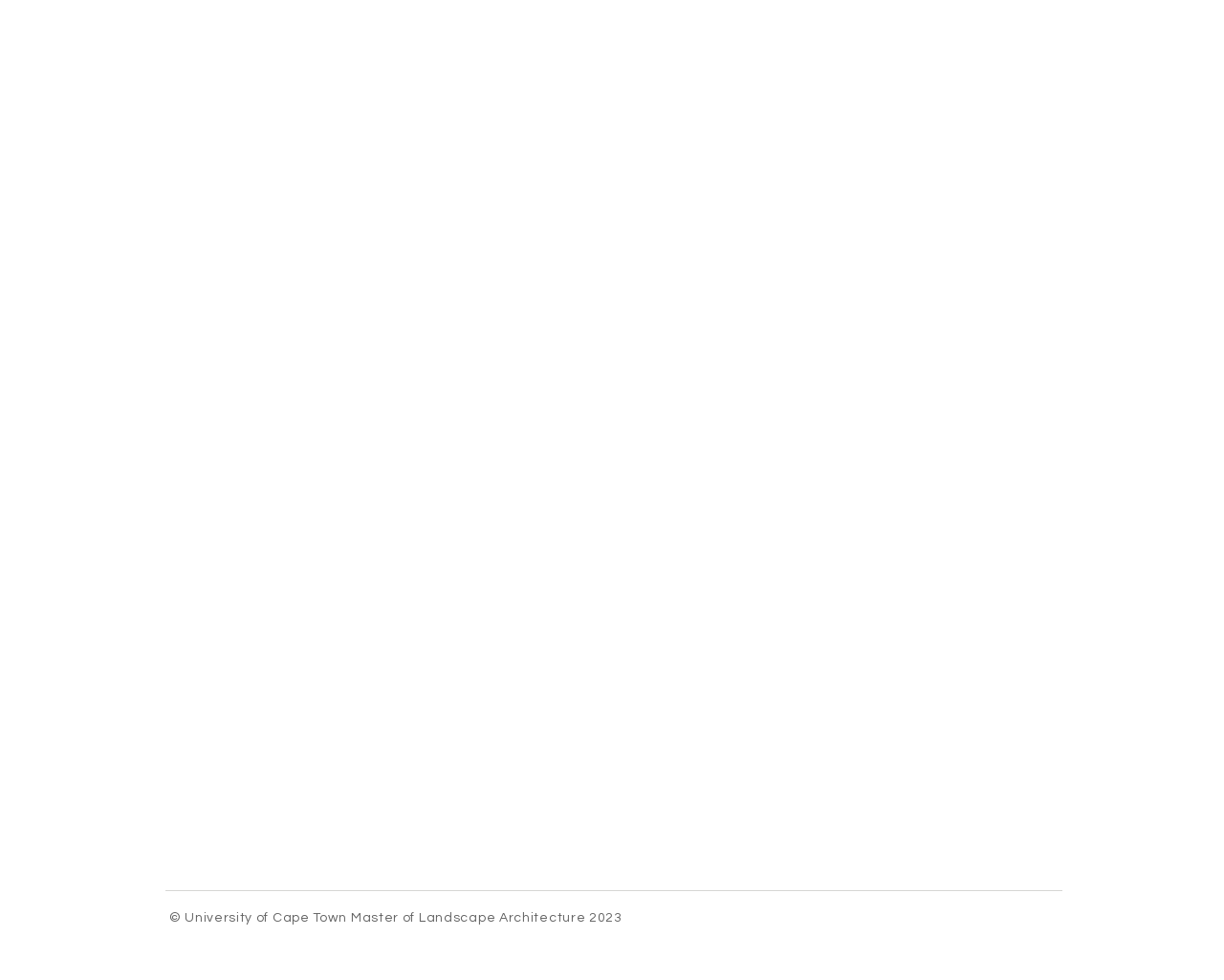Find the bounding box of the web element that fits this description: "aria-label="apg social logo"".

[0.783, 0.918, 0.805, 0.945]